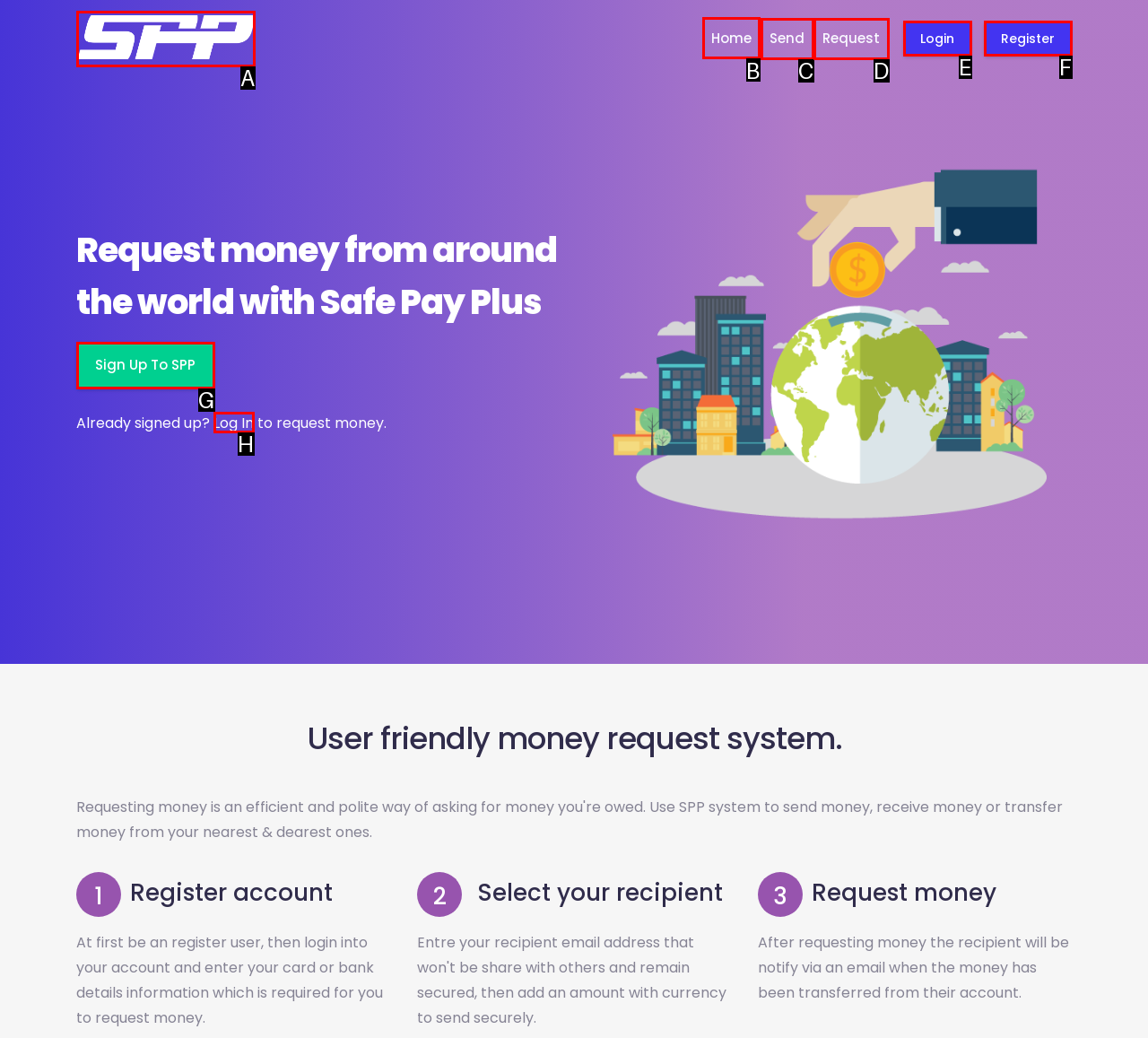For the task: Go to Home, tell me the letter of the option you should click. Answer with the letter alone.

B